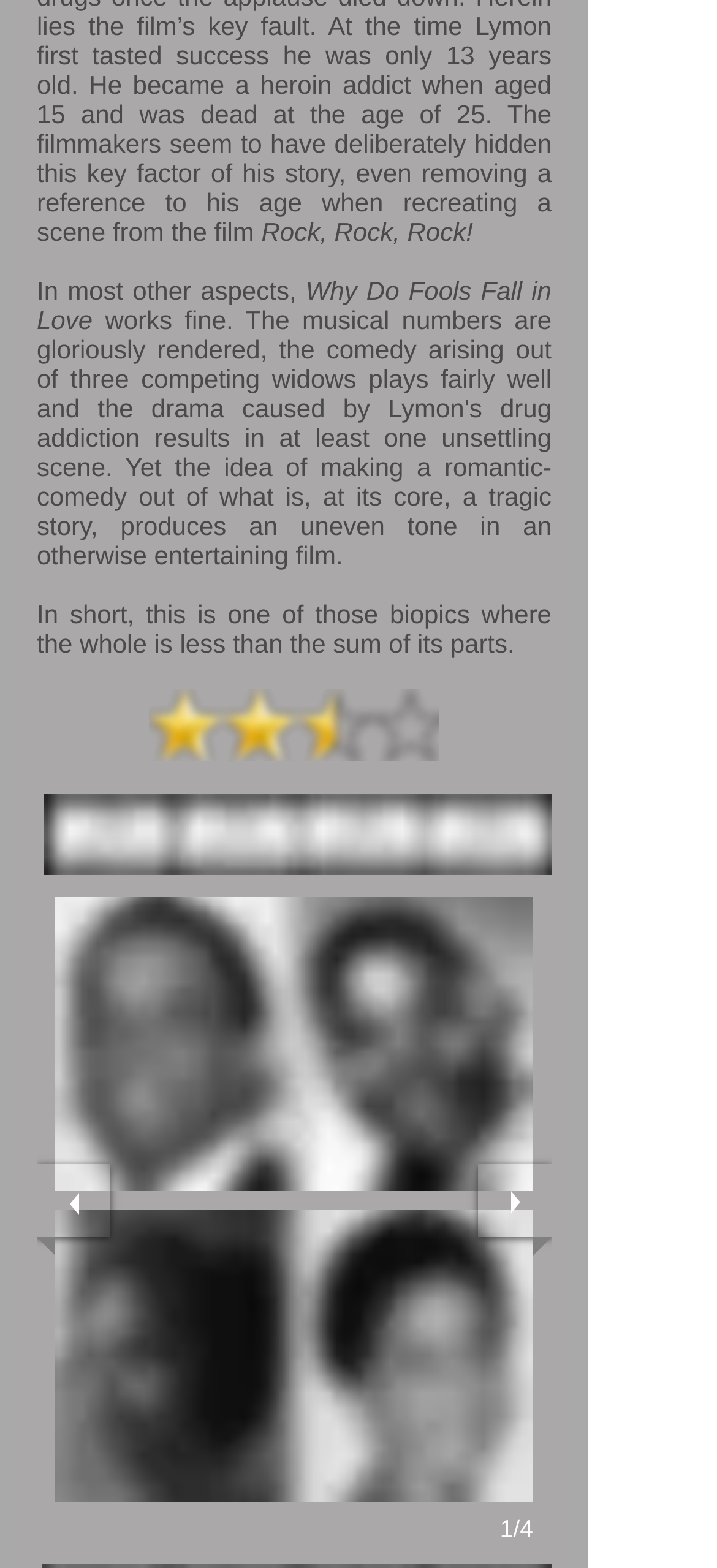Please reply to the following question with a single word or a short phrase:
Who plays the role of Frankie Lymon?

Larenz Tate